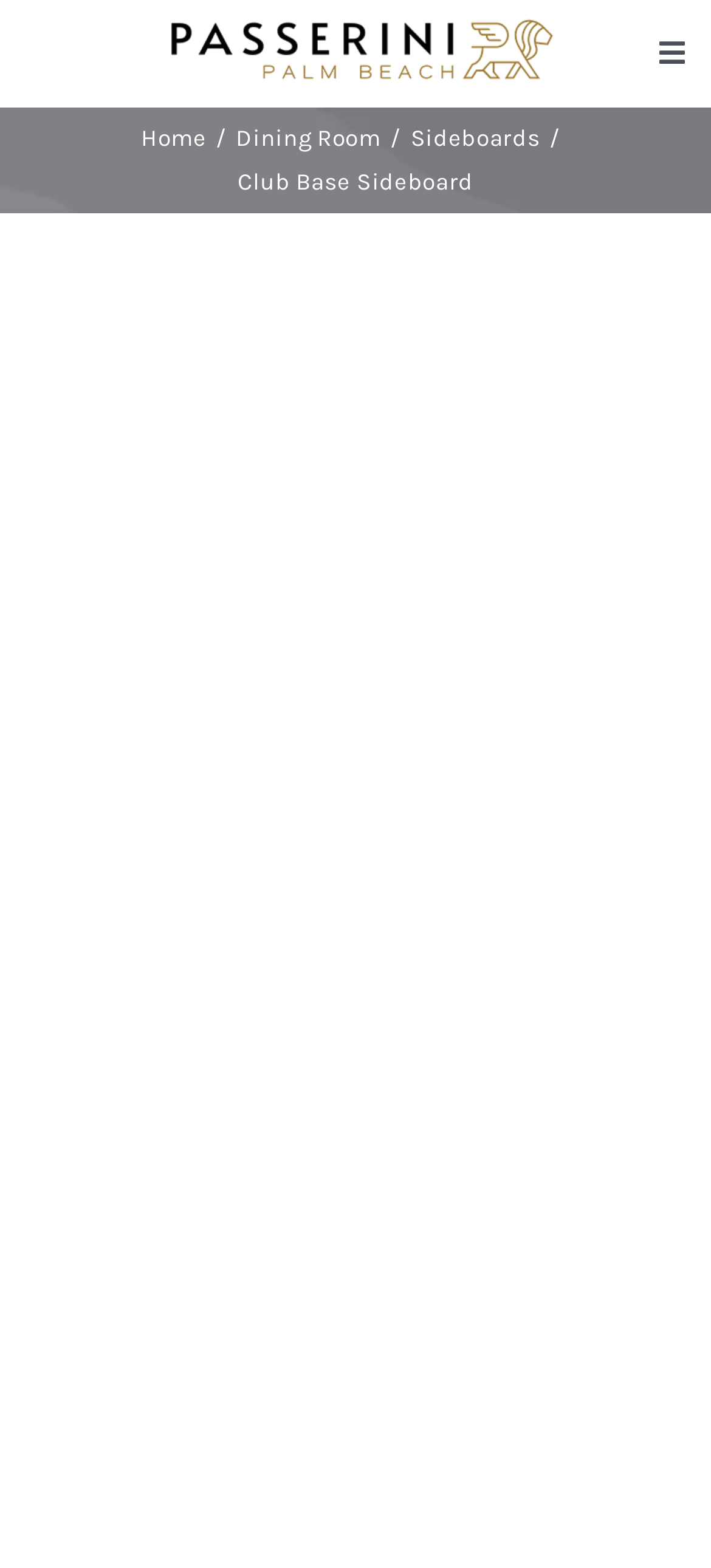Please extract and provide the main headline of the webpage.

Club Base Sideboard